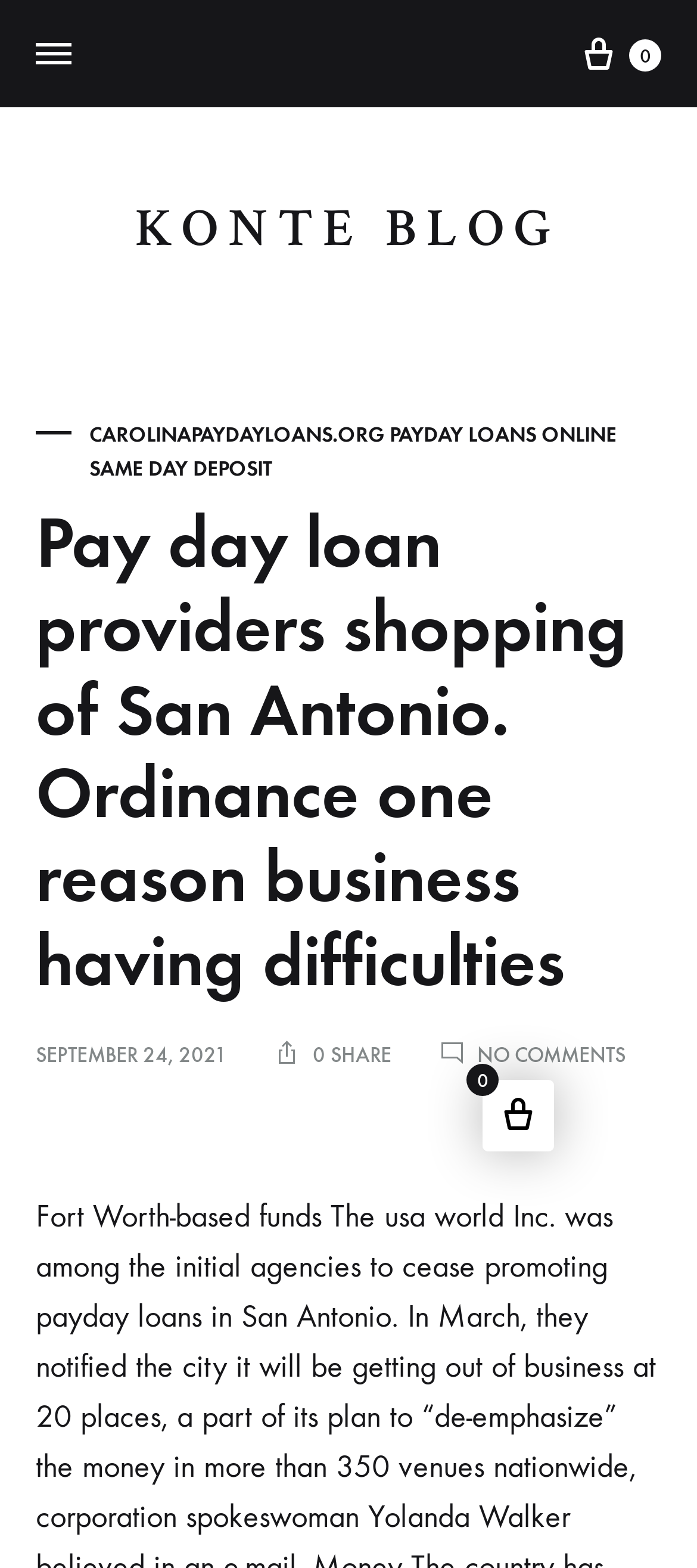How many comments does the latest article have?
Please answer the question as detailed as possible.

I found the number of comments of the latest article by looking at the link element on the webpage, which is located below the static text element '0 SHARE' and has a bounding box of [0.685, 0.665, 0.897, 0.681]. The text inside this element is 'NO COMMENTS ON PAY DAY LOAN PROVIDERS SHOPPING OF SAN ANTONIO. ORDINANCE ONE REASON BUSINESS HAVING DIFFICULTIES'.